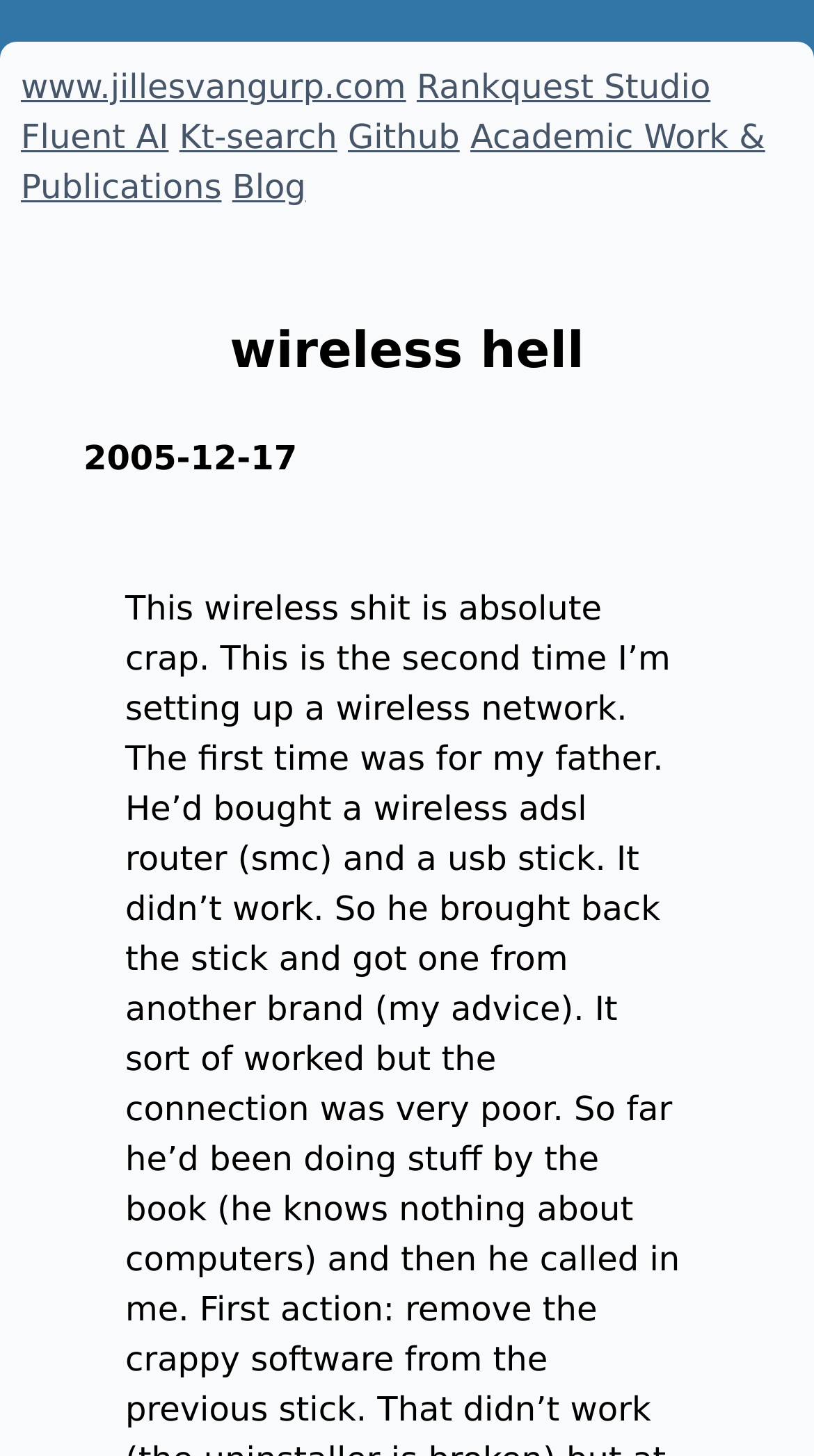What is the date mentioned on the webpage?
Please provide a comprehensive answer to the question based on the webpage screenshot.

I found a static text element on the webpage that displays the date '2005-12-17'. This date is likely to be relevant to the content of the webpage.